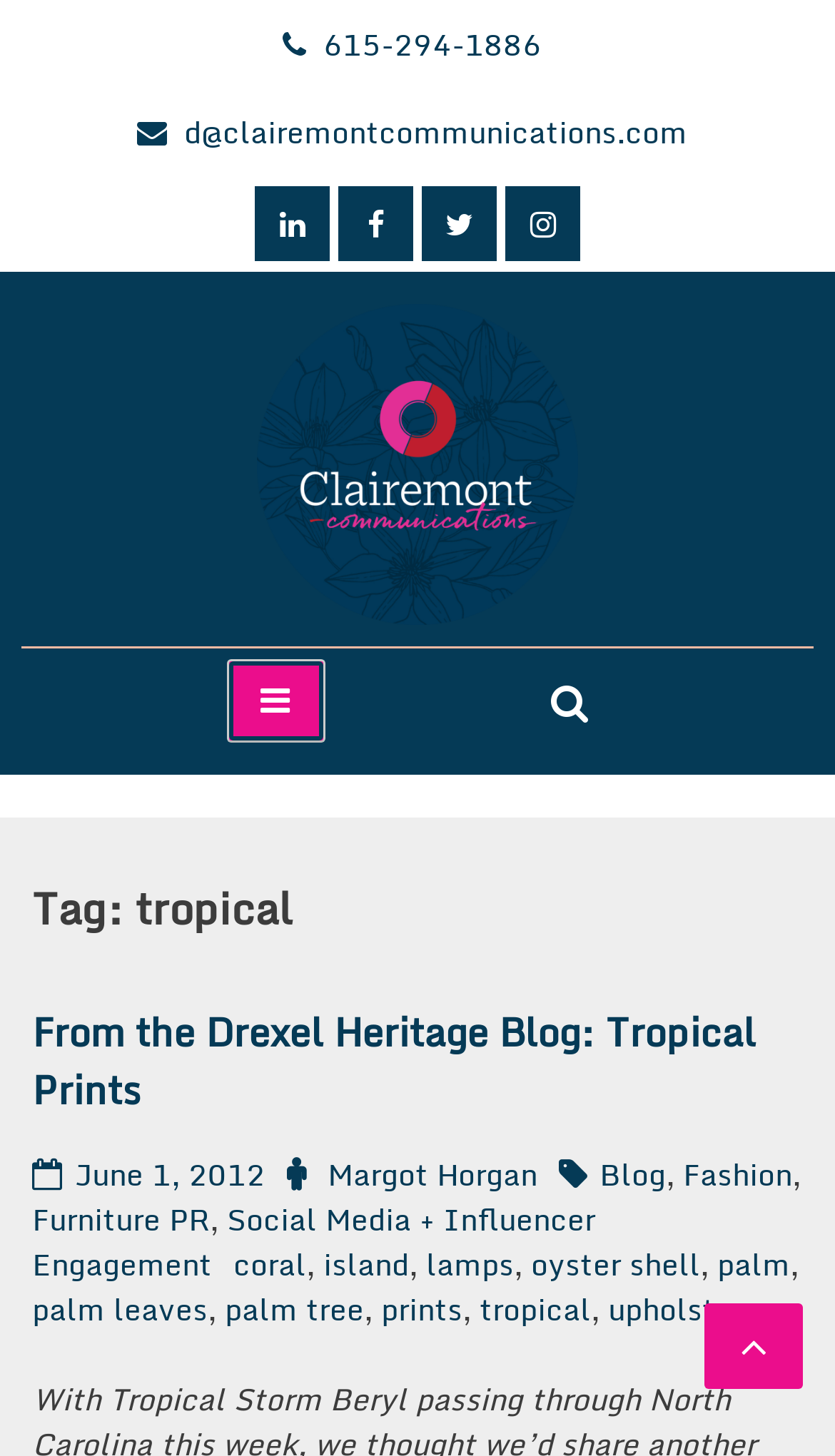Provide a brief response to the question below using one word or phrase:
What is the phone number on the webpage?

615-294-1886